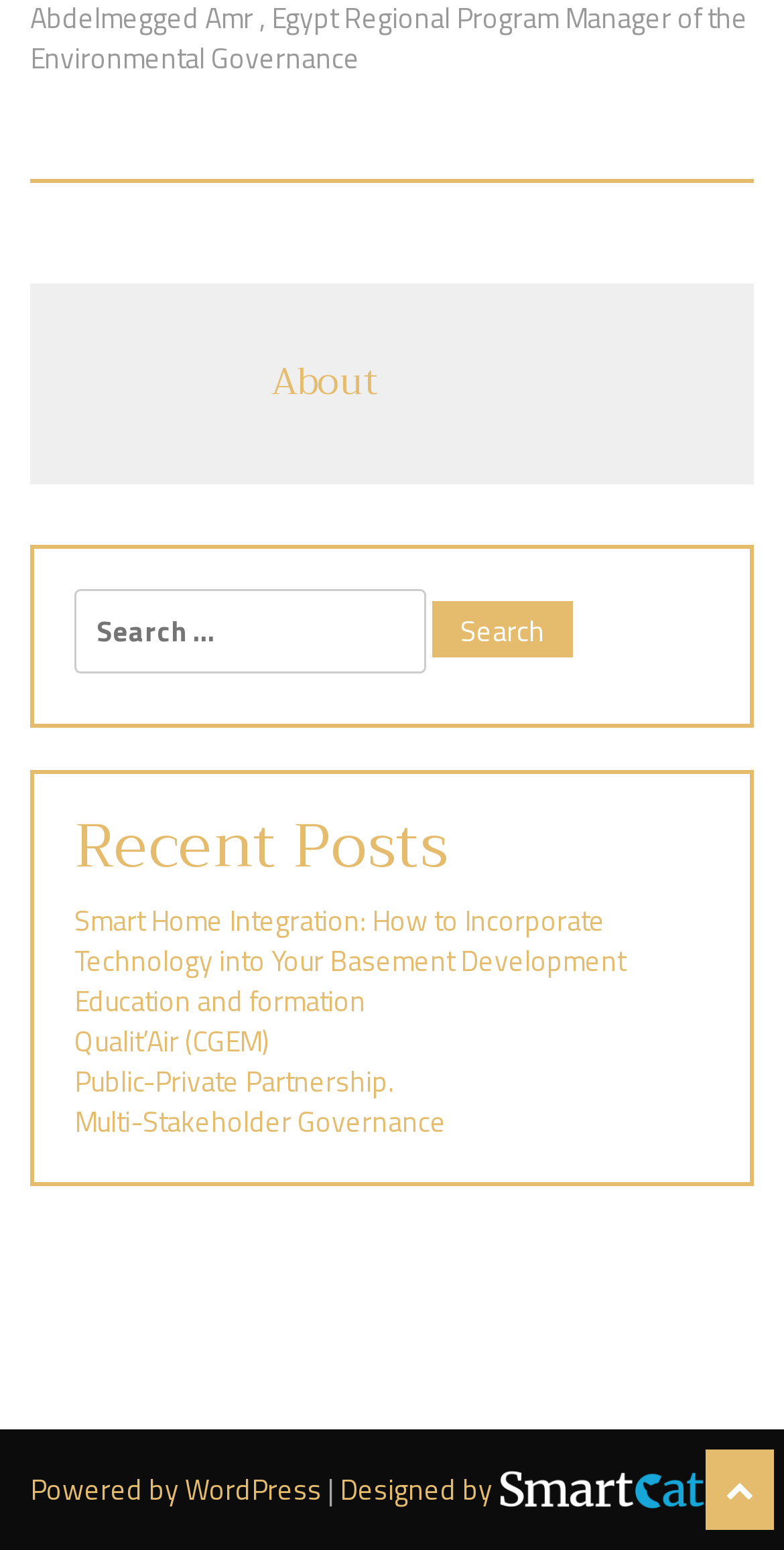Determine the bounding box coordinates of the element that should be clicked to execute the following command: "Click on 'Designed by Smartcat Logo'".

[0.433, 0.948, 0.901, 0.974]